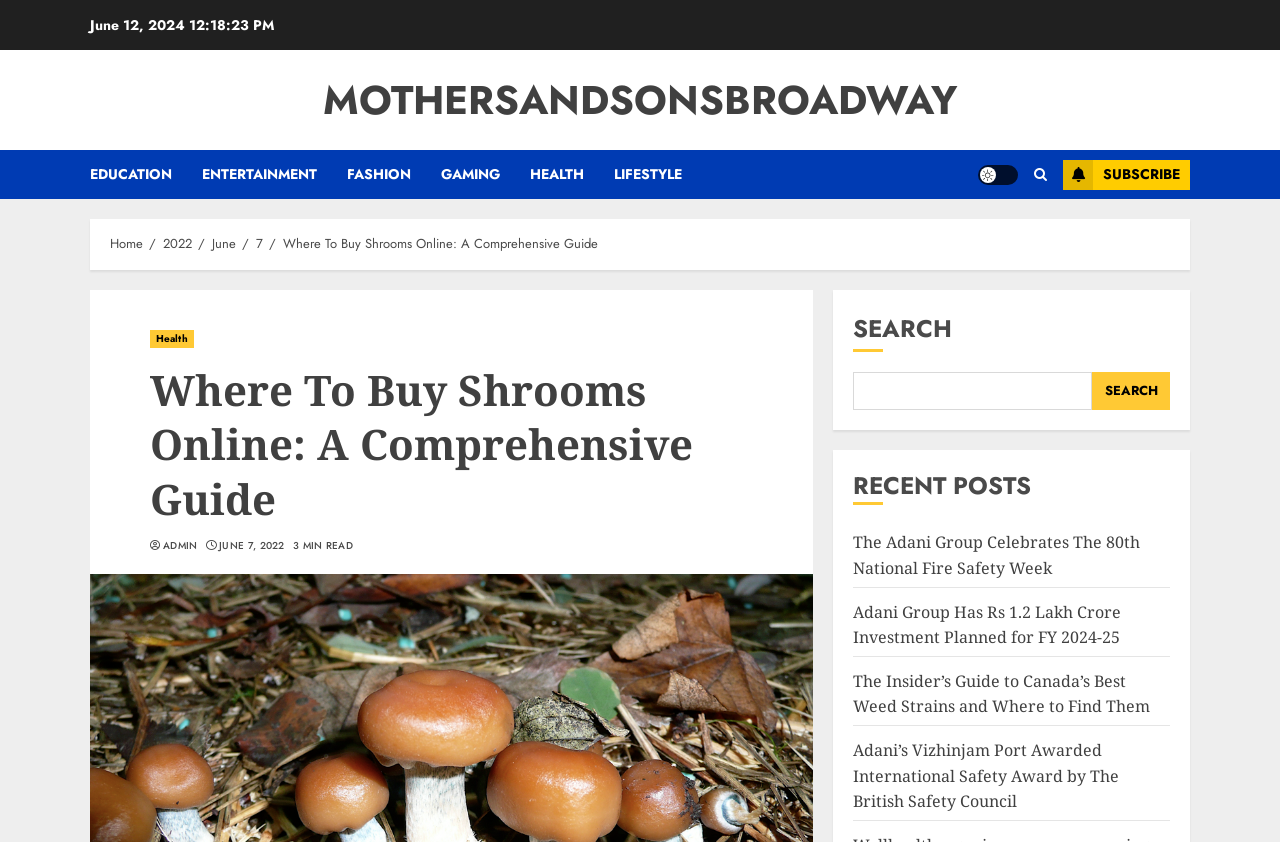Answer the question in one word or a short phrase:
What is the category of the article?

Health